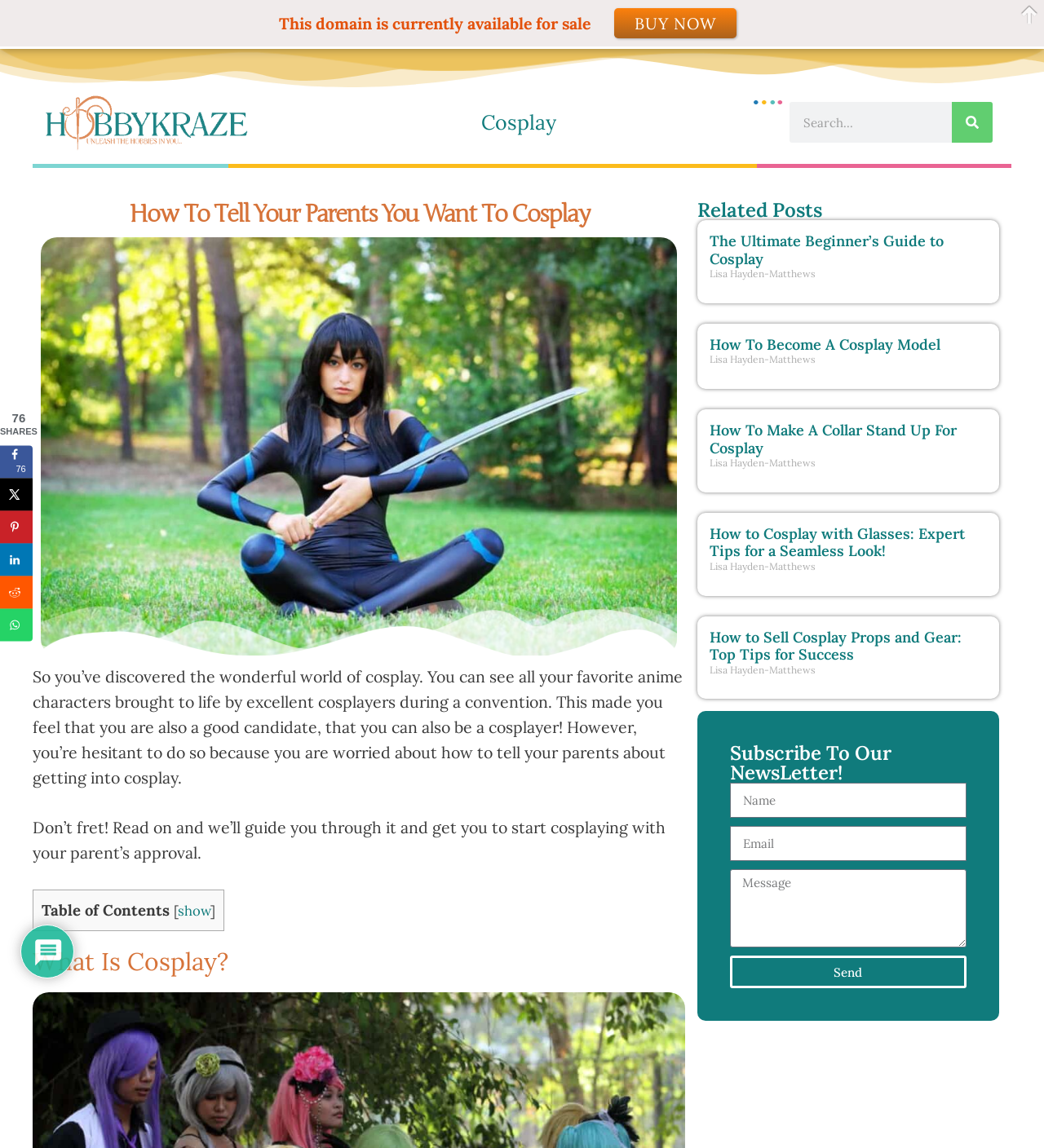Please determine the bounding box coordinates of the element to click on in order to accomplish the following task: "Click on the link to learn about what is cosplay". Ensure the coordinates are four float numbers ranging from 0 to 1, i.e., [left, top, right, bottom].

[0.031, 0.824, 0.656, 0.85]